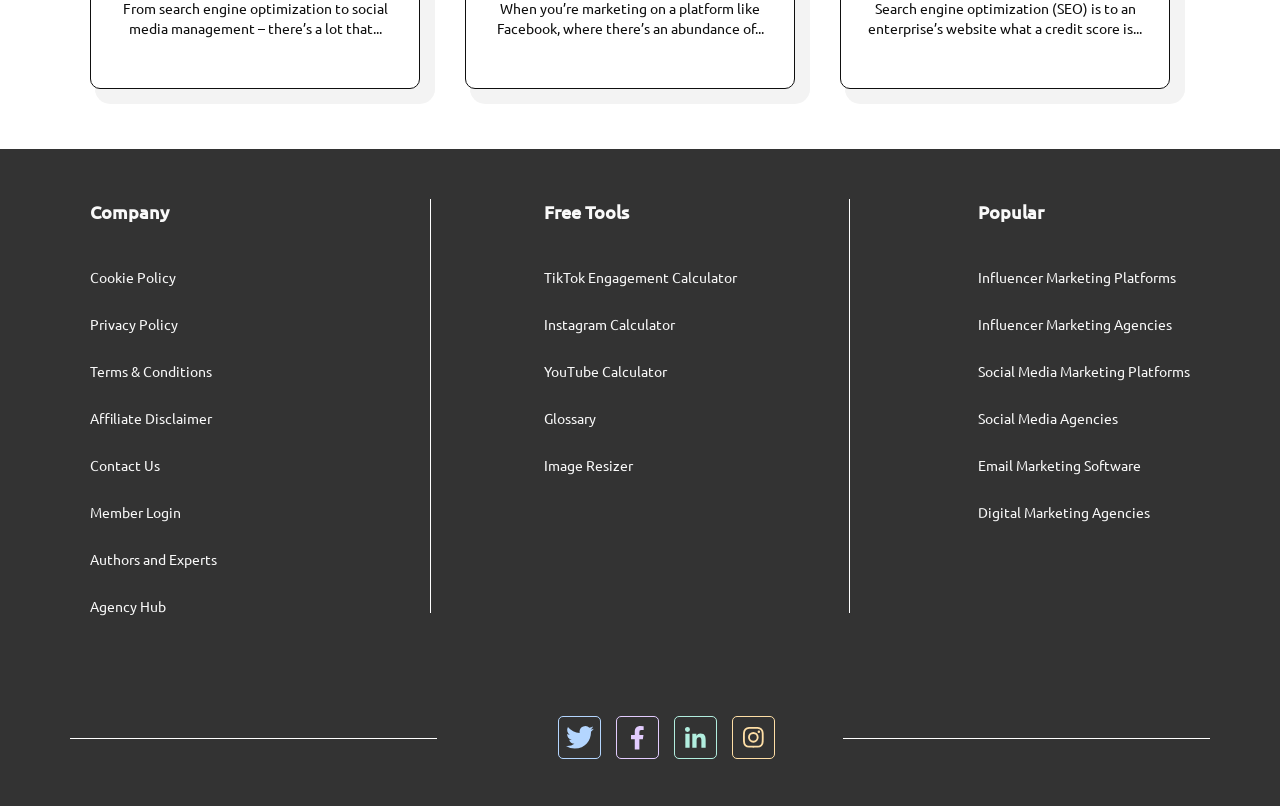Using the description: "Authors and Experts", determine the UI element's bounding box coordinates. Ensure the coordinates are in the format of four float numbers between 0 and 1, i.e., [left, top, right, bottom].

[0.07, 0.685, 0.17, 0.702]